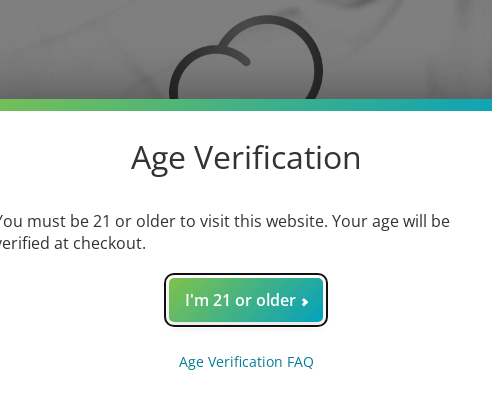What is the purpose of the 'Age Verification FAQ' link?
Refer to the image and offer an in-depth and detailed answer to the question.

The 'Age Verification FAQ' link is provided to offer additional information and clarification on the age verification process, ensuring that users understand the requirements and procedures involved.